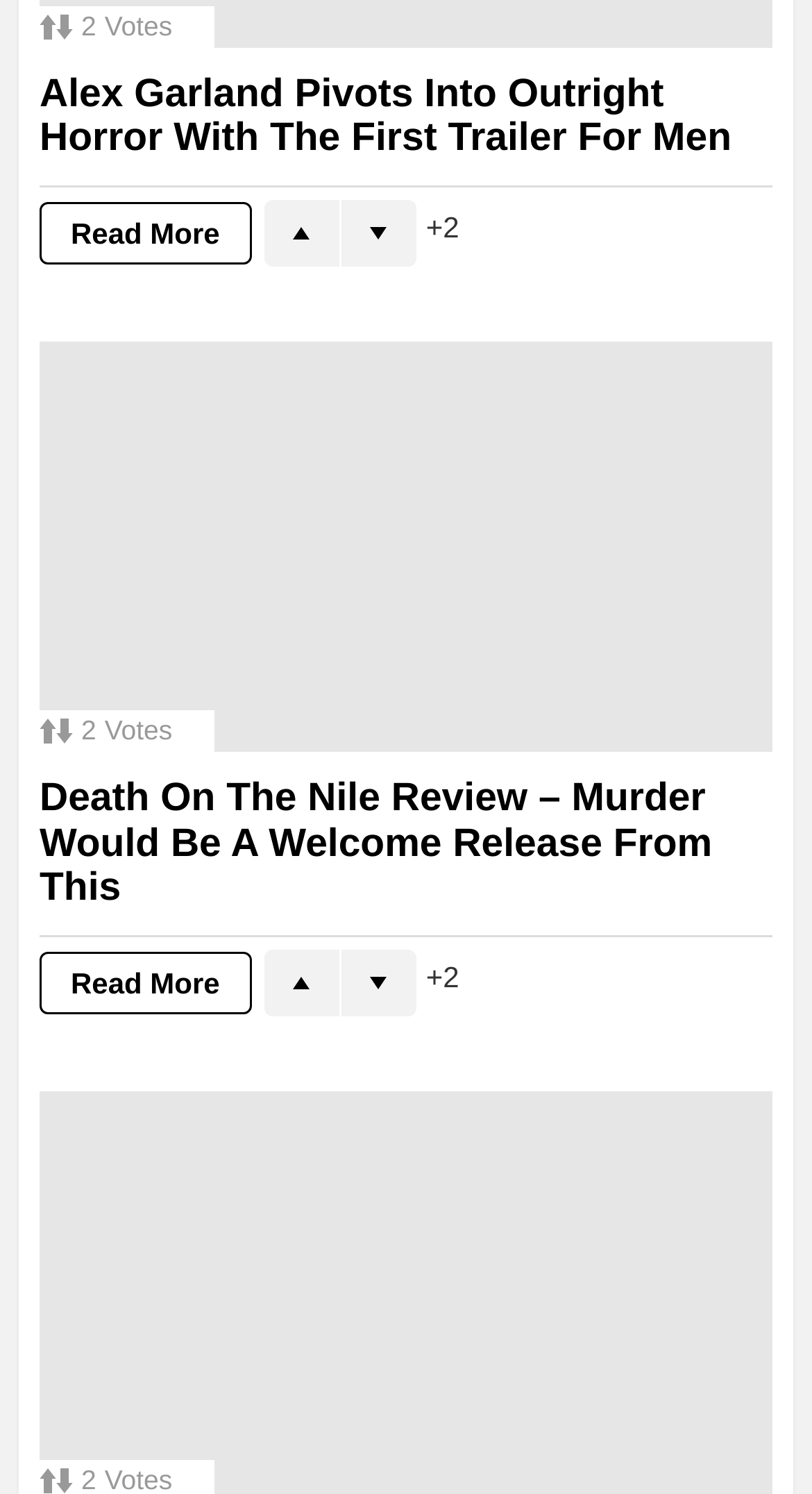What is the title of the first article?
Kindly offer a comprehensive and detailed response to the question.

I determined the title of the first article by looking at the heading element with the text 'Alex Garland Pivots Into Outright Horror With The First Trailer For Men' which is a child of the header element with ID 1039.